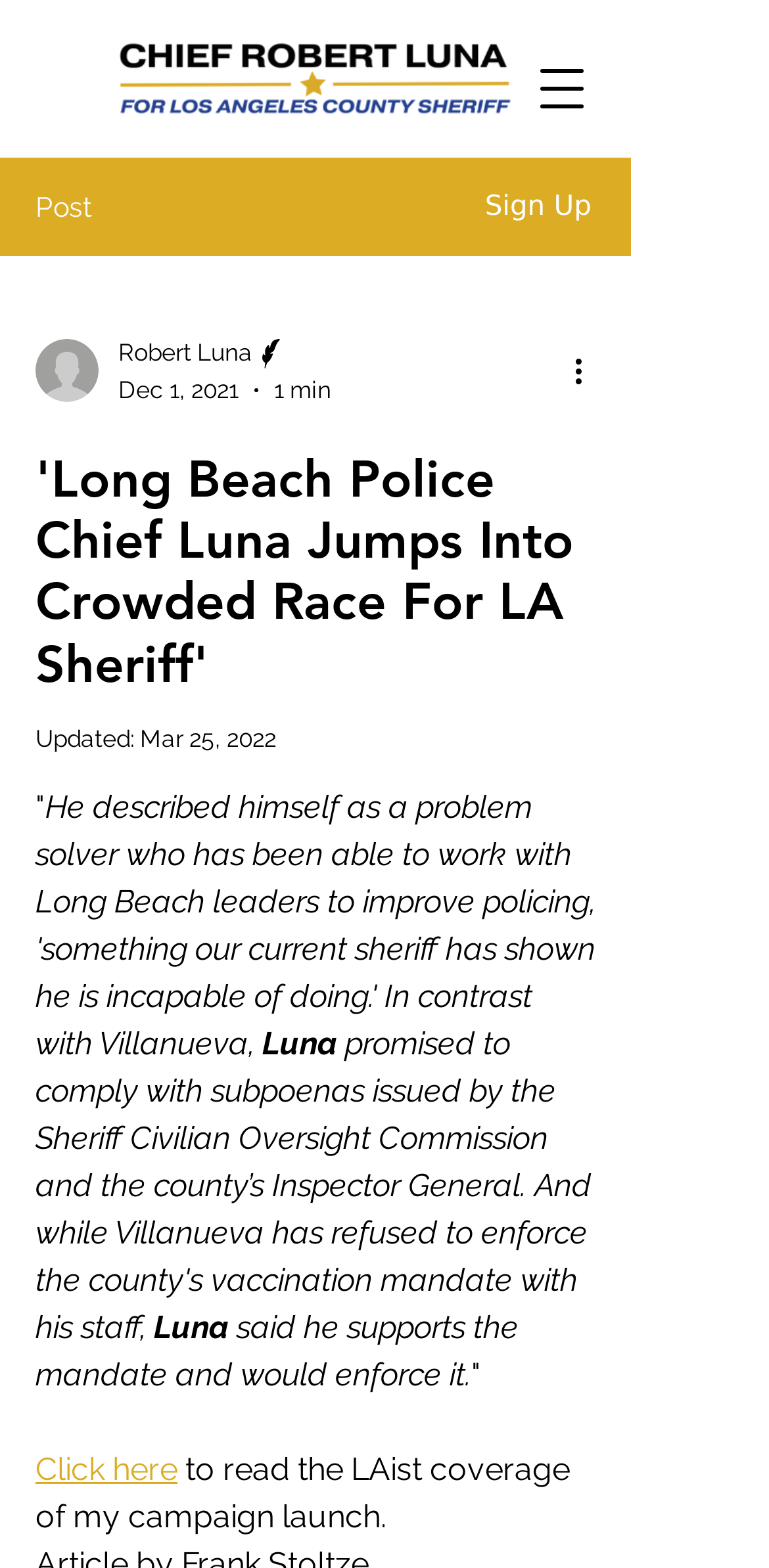Articulate a complete and detailed caption of the webpage elements.

The webpage appears to be a news article about Long Beach Police Chief Luna running for LA Sheriff. At the top left, there is a logo image of Luna, accompanied by a navigation menu button to the right. Below the logo, there are two tabs labeled "Post" and "Sign Up". 

To the right of the tabs, there is a section featuring the writer's picture, name, and title, along with the date and time the article was published. 

The main article title, "Long Beach Police Chief Luna Jumps Into Crowded Race For LA Sheriff", is prominently displayed below the writer's section. 

The article content starts below the title, with an "Updated" label followed by a date. The text then quotes Luna, describing himself as a problem solver who has been able to work with Long Beach leaders to improve policing. 

There is a link at the bottom of the article, "Click here", which leads to the LAist coverage of Luna's campaign launch.